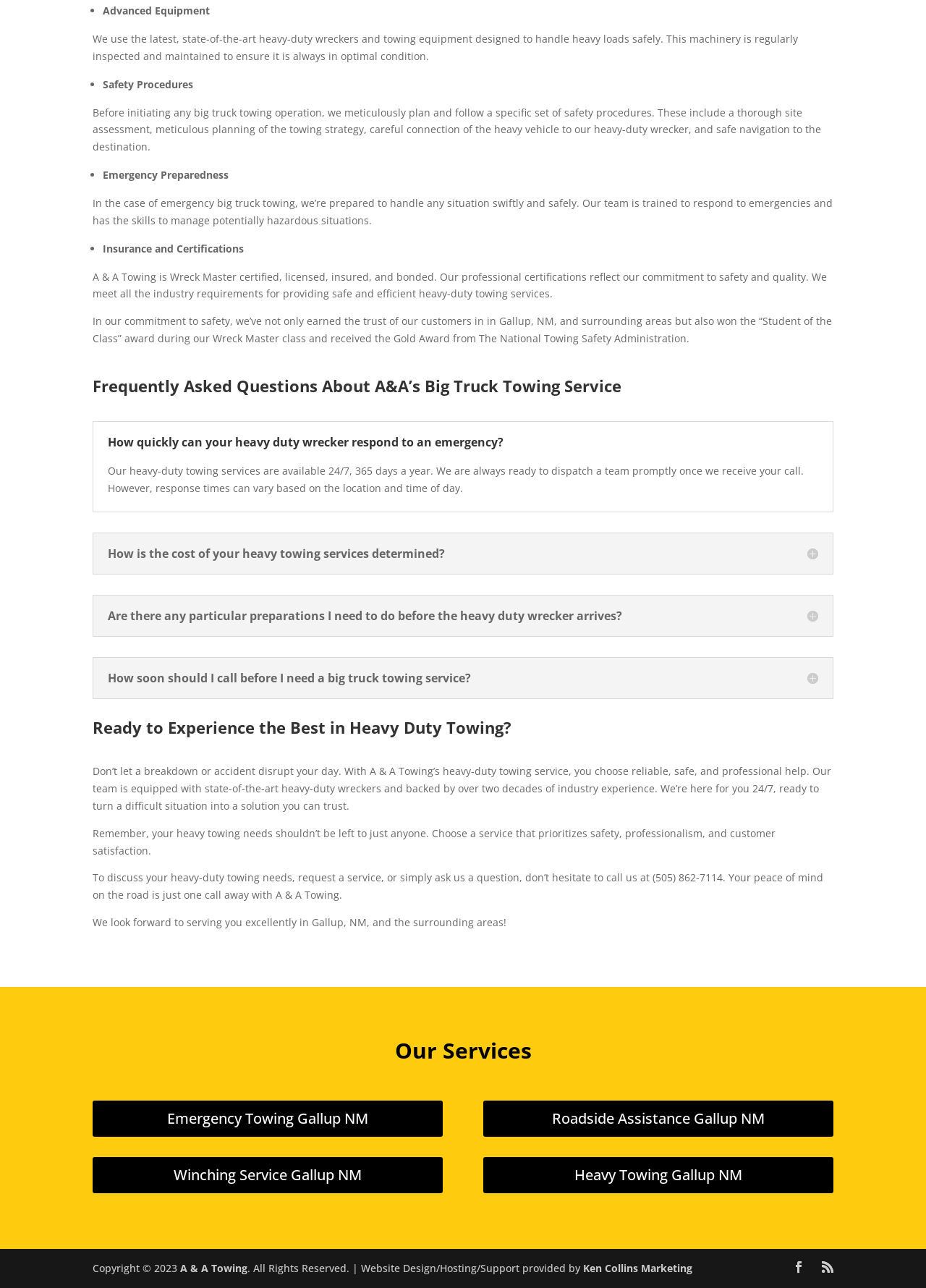Please find the bounding box coordinates of the element that must be clicked to perform the given instruction: "Call the phone number for heavy-duty towing services". The coordinates should be four float numbers from 0 to 1, i.e., [left, top, right, bottom].

[0.1, 0.676, 0.184, 0.687]